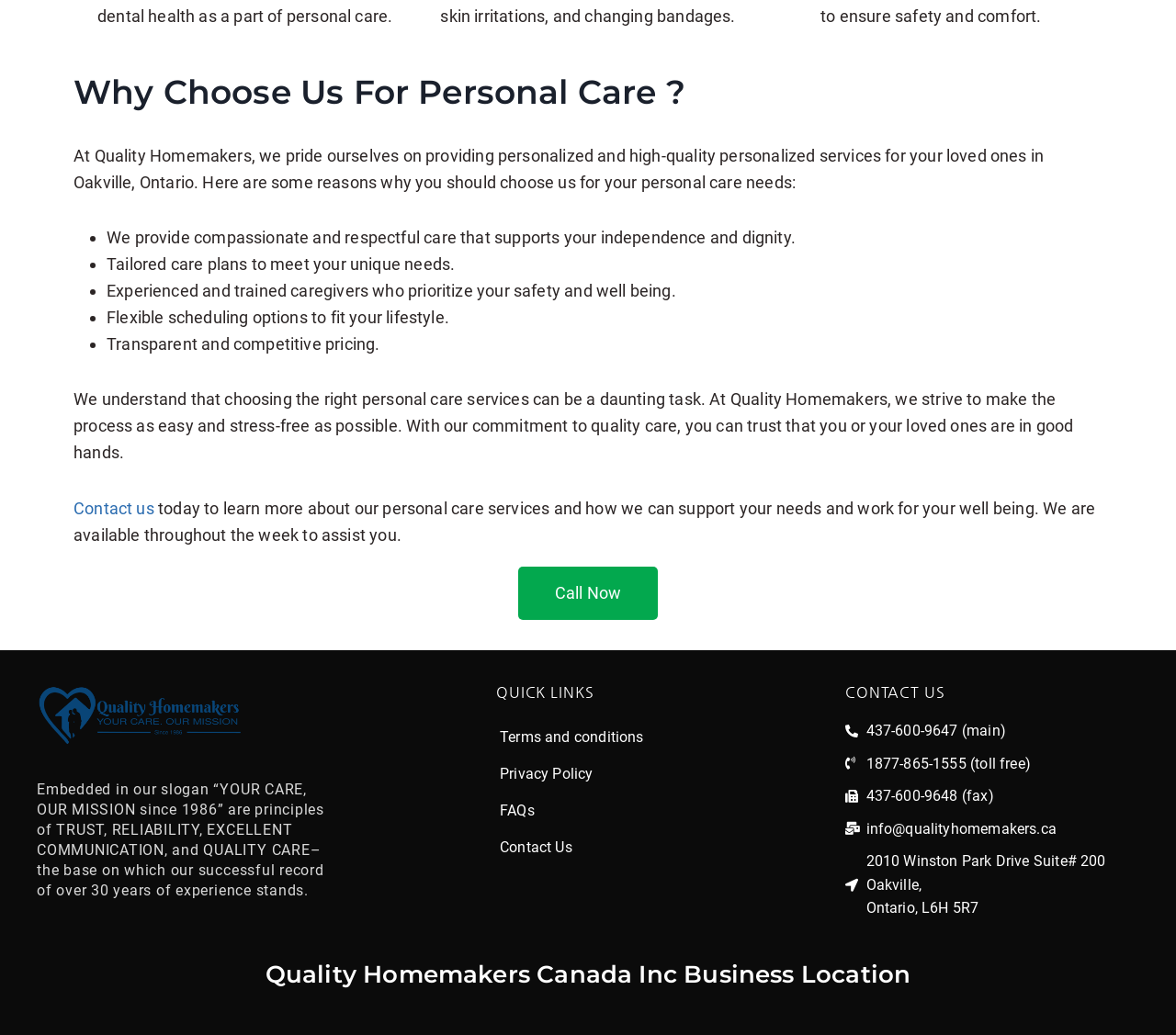What are the principles embedded in Quality Homemakers' slogan?
Answer the question in a detailed and comprehensive manner.

The webpage mentions that 'Embedded in our slogan “YOUR CARE, OUR MISSION since 1986” are principles of TRUST, RELIABILITY, EXCELLENT COMMUNICATION, and QUALITY CARE–the base on which our successful record of over 30 years of experience stands.' This indicates that the principles embedded in Quality Homemakers' slogan are TRUST, RELIABILITY, EXCELLENT COMMUNICATION, and QUALITY CARE.